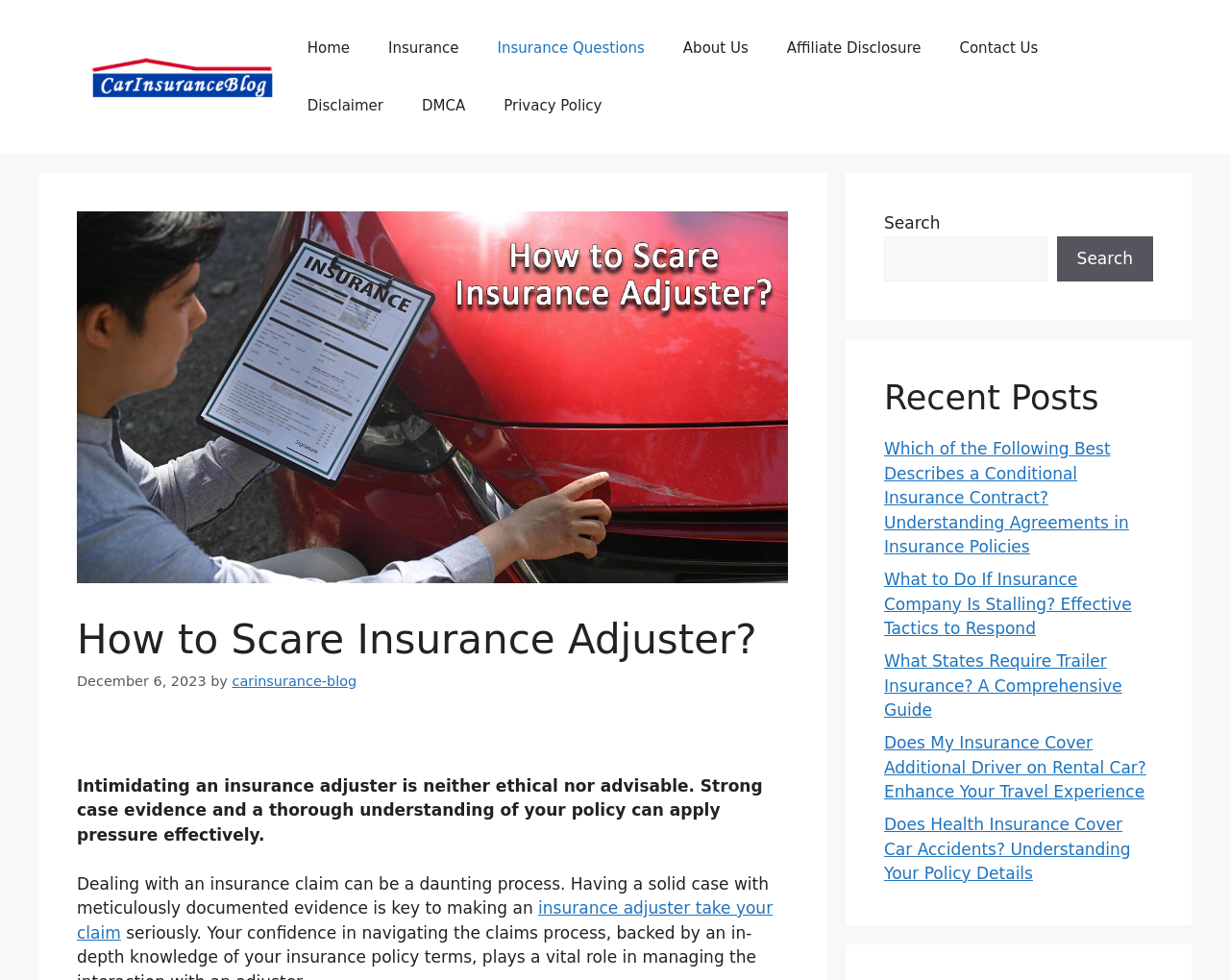For the following element description, predict the bounding box coordinates in the format (top-left x, top-left y, bottom-right x, bottom-right y). All values should be floating point numbers between 0 and 1. Description: Privacy Policy

[0.394, 0.078, 0.505, 0.137]